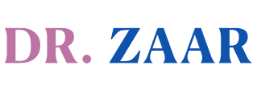What is the design style of Dr. Zaar's branding?
Respond with a short answer, either a single word or a phrase, based on the image.

Simple yet eye-catching